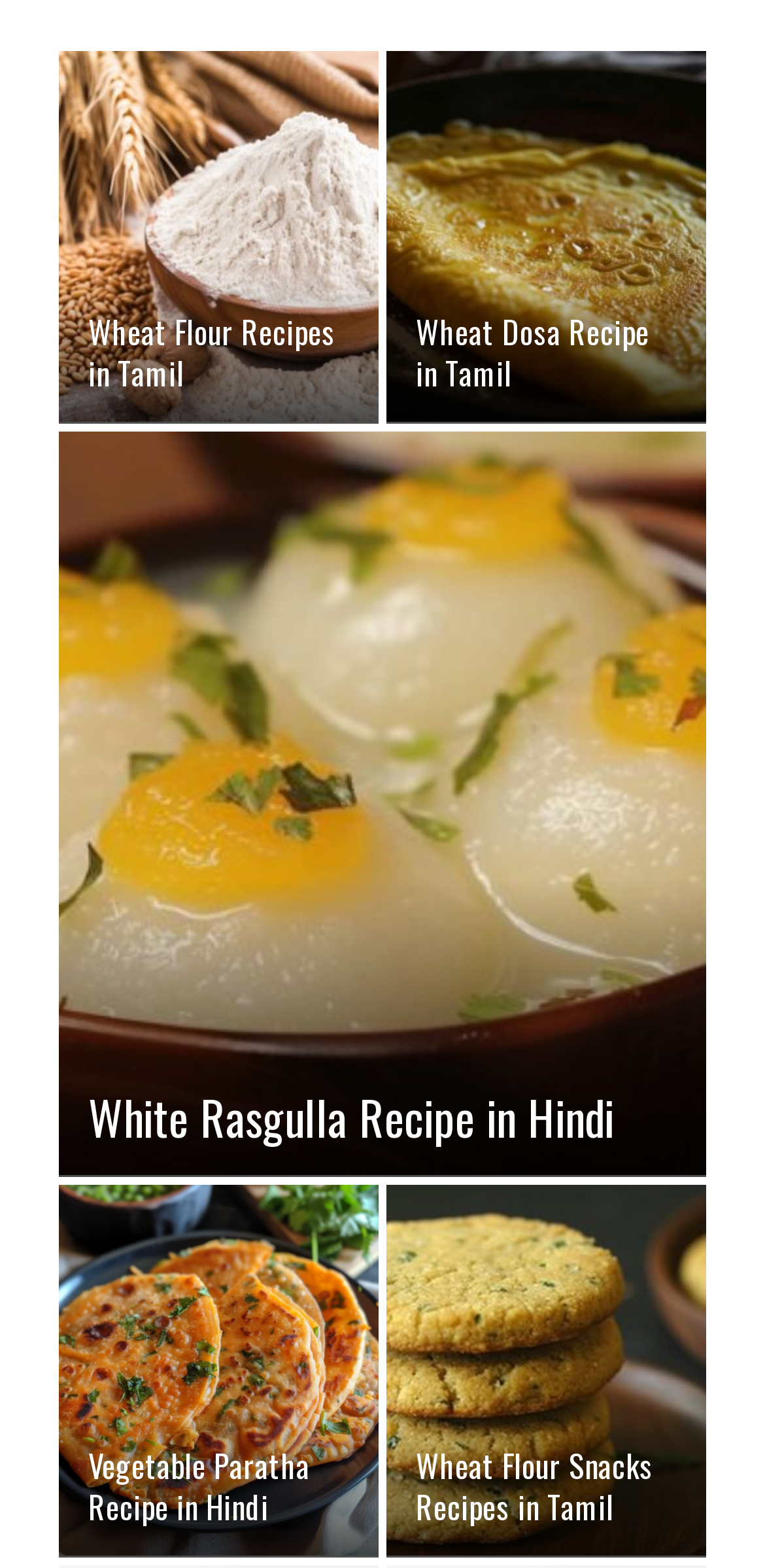Find the bounding box of the element with the following description: "title="Wheat Dosa Recipe in Tamil"". The coordinates must be four float numbers between 0 and 1, formatted as [left, top, right, bottom].

[0.505, 0.033, 0.923, 0.27]